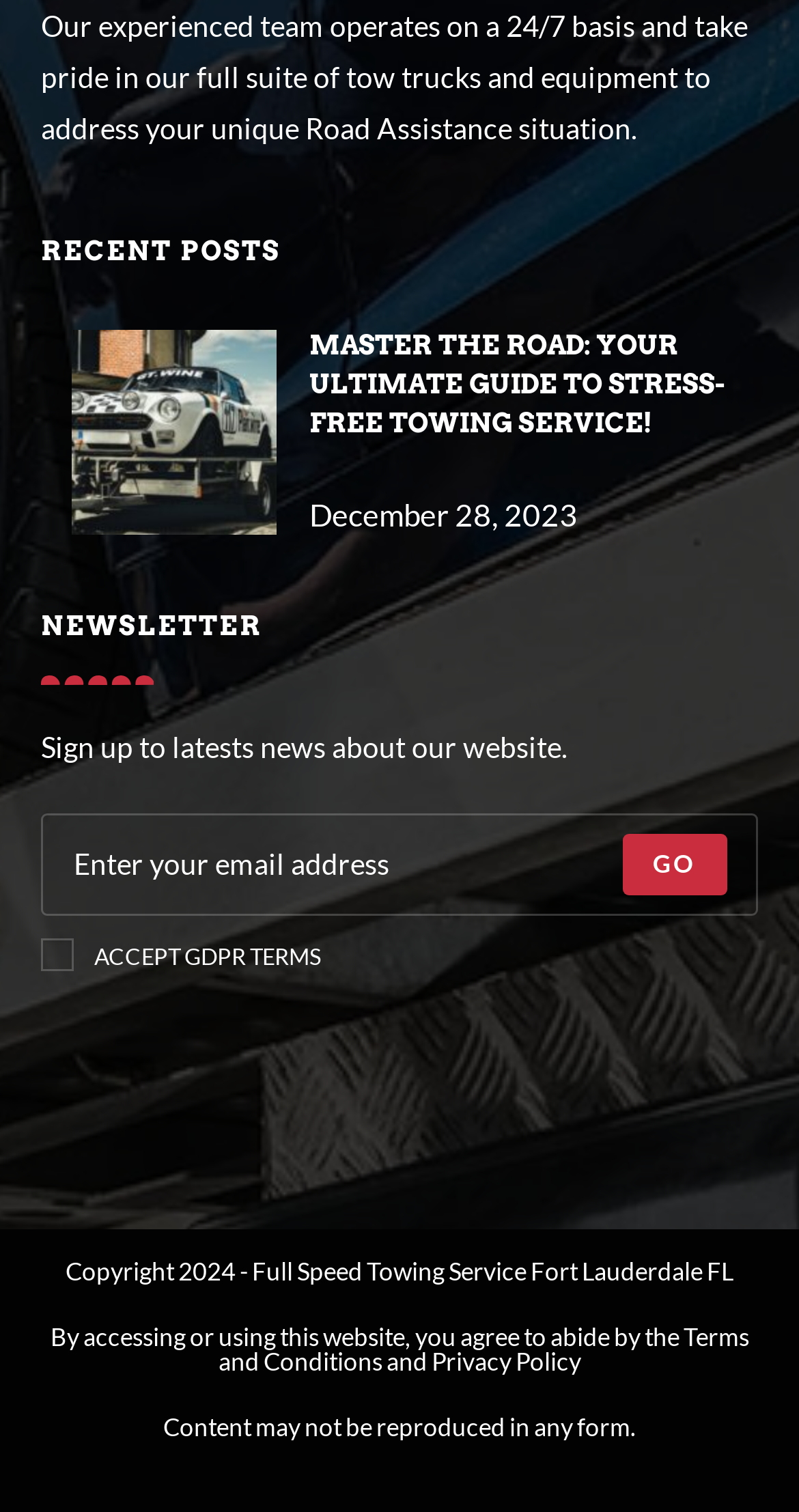Using the provided element description: "Go", determine the bounding box coordinates of the corresponding UI element in the screenshot.

[0.778, 0.551, 0.91, 0.592]